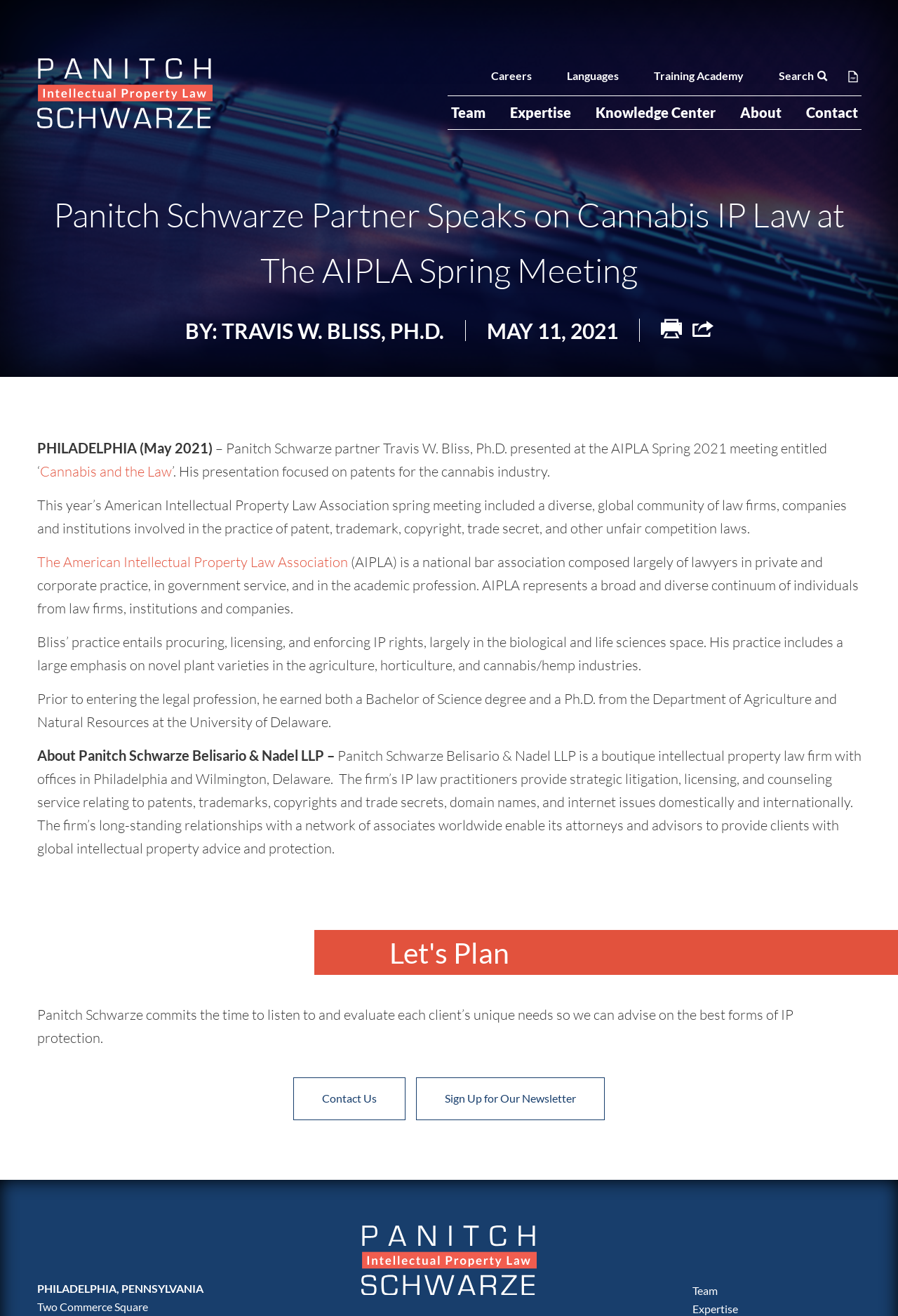Please determine the bounding box coordinates of the section I need to click to accomplish this instruction: "Click the 'Team' menu item".

[0.498, 0.073, 0.544, 0.098]